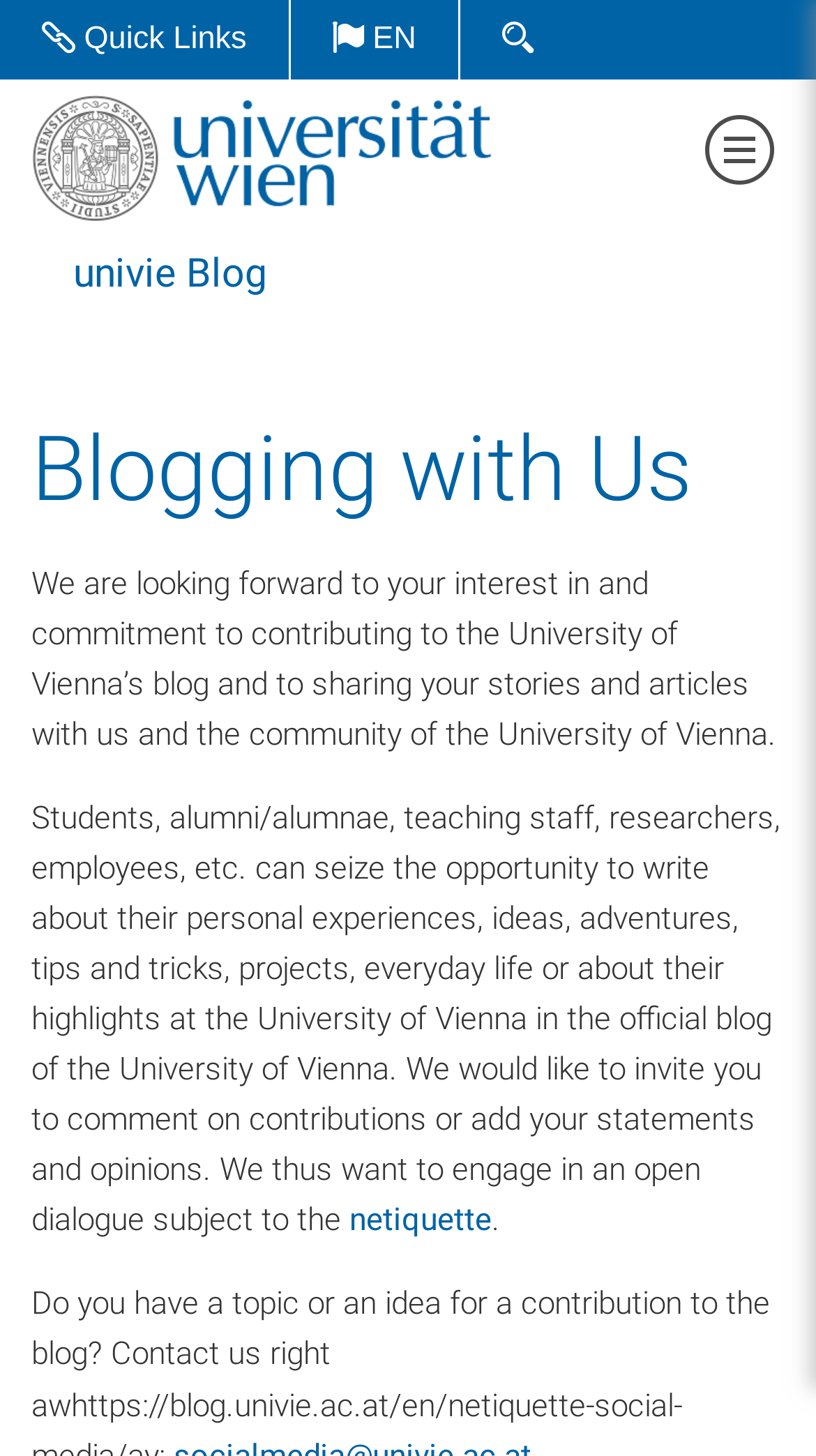Produce a meticulous description of the webpage.

The webpage is about the University of Vienna's blog, where individuals can share their stories and articles. At the top left corner, there are three buttons: "Quick Links", "EN", and an icon button. On the top right corner, there is another button with an icon. Below these buttons, there are two links: "The univie Blog" and "univie Blog". 

Underneath these links, there are five categories: "All Stories", "Studies", "Research", "Life at Uni", and "International". These categories are aligned vertically and take up most of the webpage's width. 

The main content of the webpage is divided into two sections. The first section has a heading "Blogging with Us" and a paragraph of text that invites users to contribute to the blog by sharing their experiences, ideas, and adventures. The second section is a continuation of the first section, explaining that users can comment on contributions and engage in an open dialogue. This section also includes a link to "netiquette" guidelines.